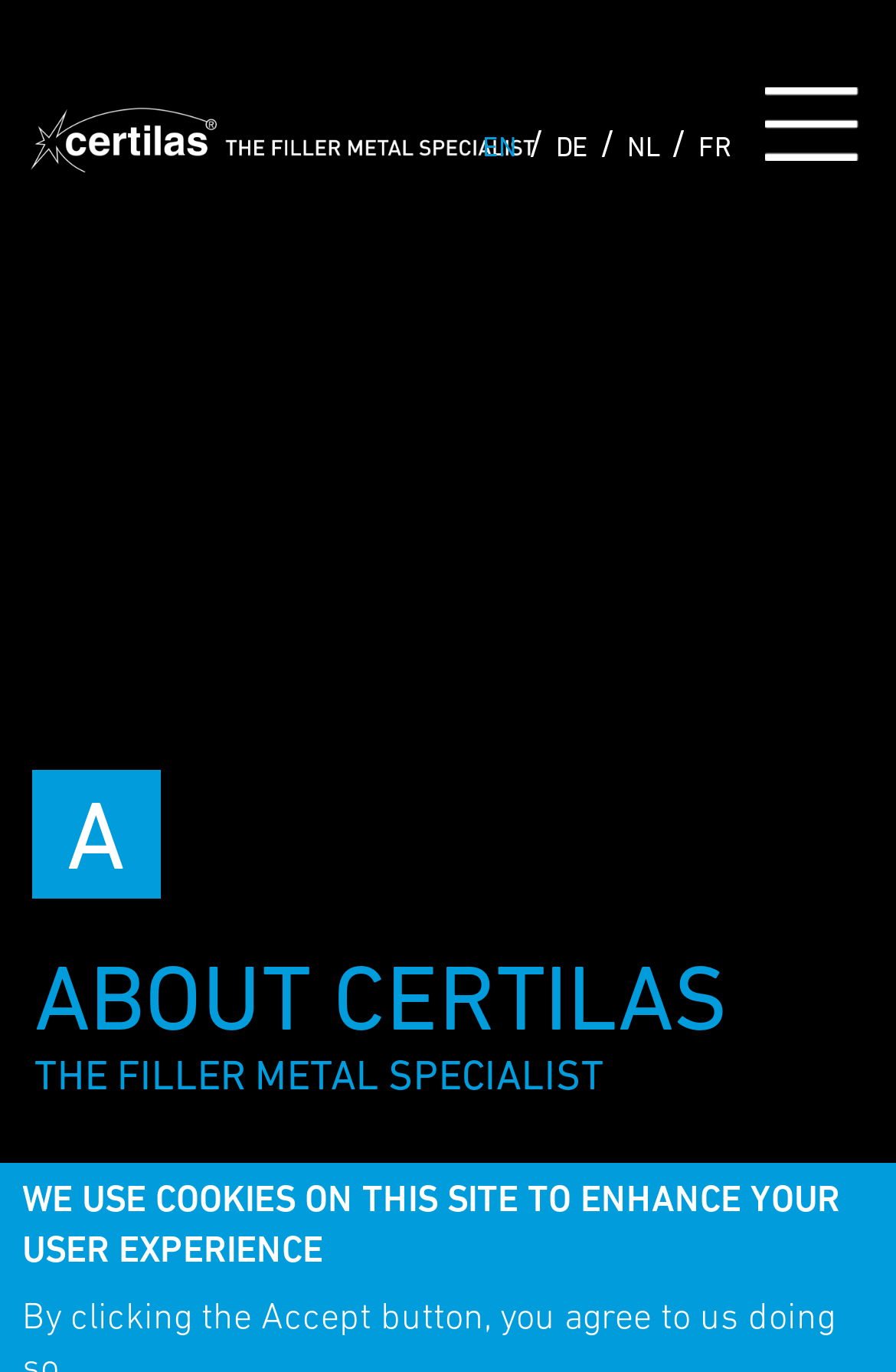What is the brand sold by Certilas?
Look at the image and provide a detailed response to the question.

Based on the webpage title 'One brand and one brand only, CEWELD | Certilas: The filler metal specialist', it is clear that Certilas sells only one brand, which is CEWELD.